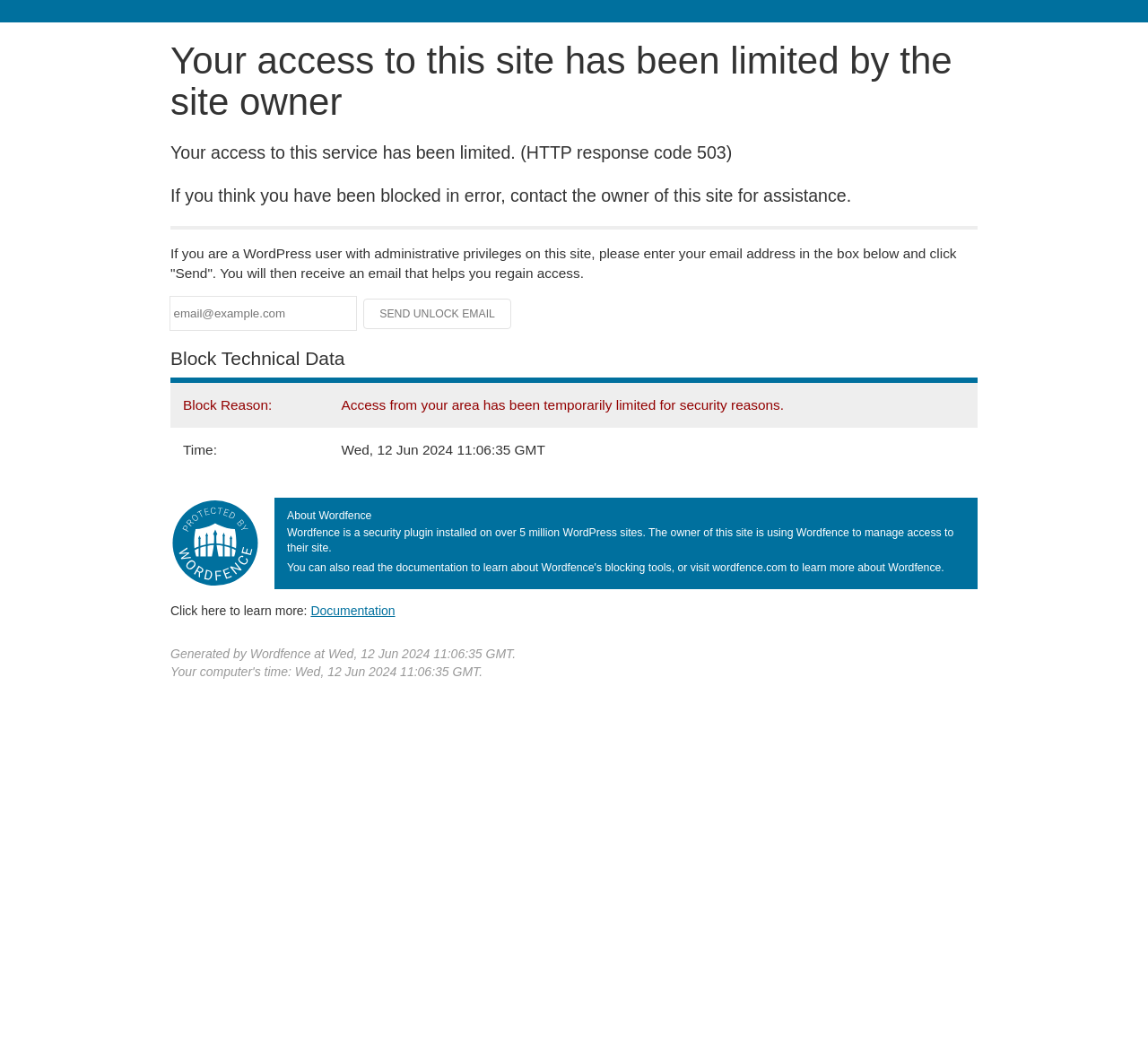What is the time when the site access was limited? Refer to the image and provide a one-word or short phrase answer.

Wed, 12 Jun 2024 11:06:35 GMT